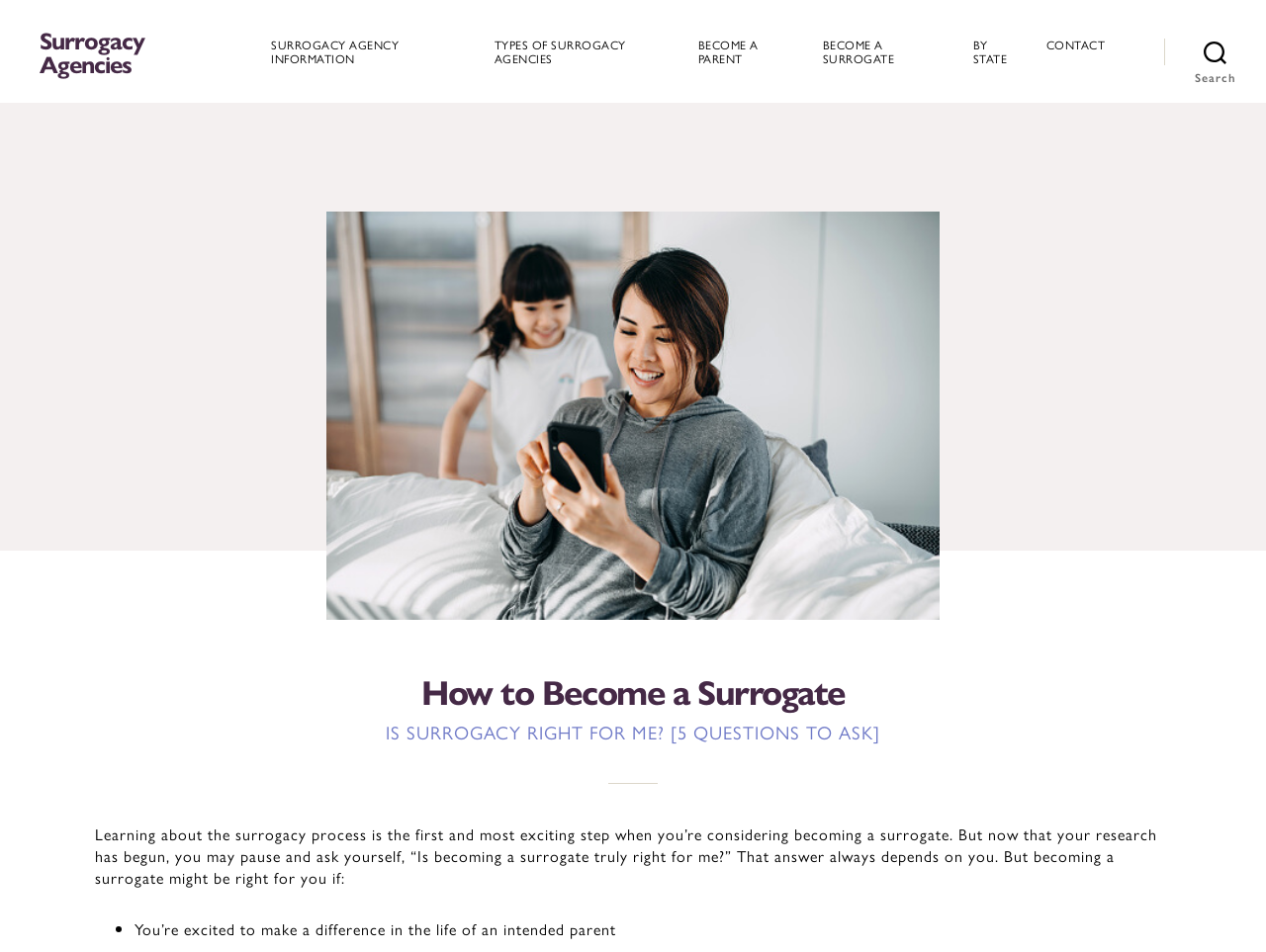Find the bounding box coordinates of the clickable region needed to perform the following instruction: "Navigate to 'BECOME A SURROGATE'". The coordinates should be provided as four float numbers between 0 and 1, i.e., [left, top, right, bottom].

[0.65, 0.039, 0.749, 0.069]